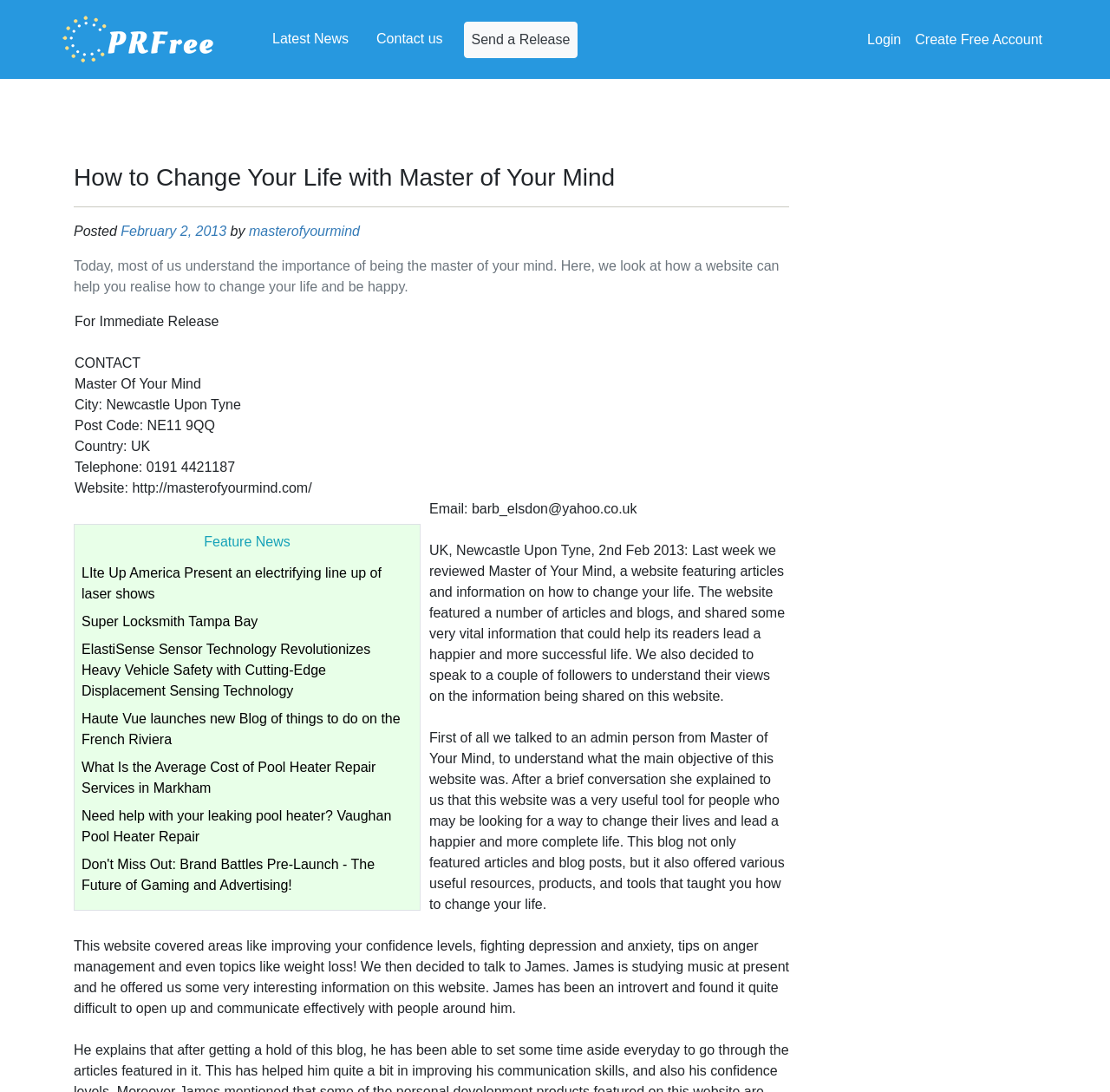Please identify the bounding box coordinates of the element that needs to be clicked to perform the following instruction: "Click on 'LIte Up America Present an electrifying line up of laser shows' link".

[0.073, 0.518, 0.344, 0.55]